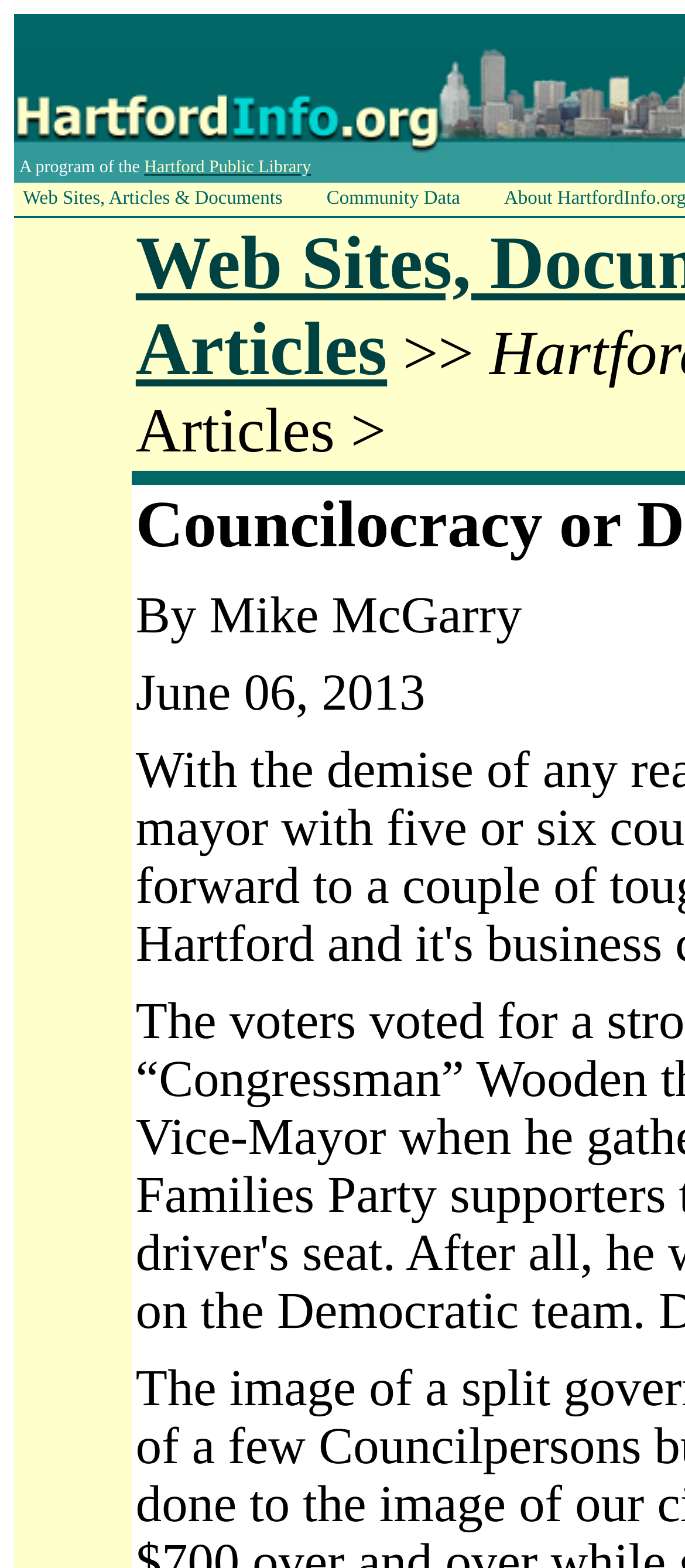What is the name of the library mentioned?
Using the image, answer in one word or phrase.

Hartford Public Library